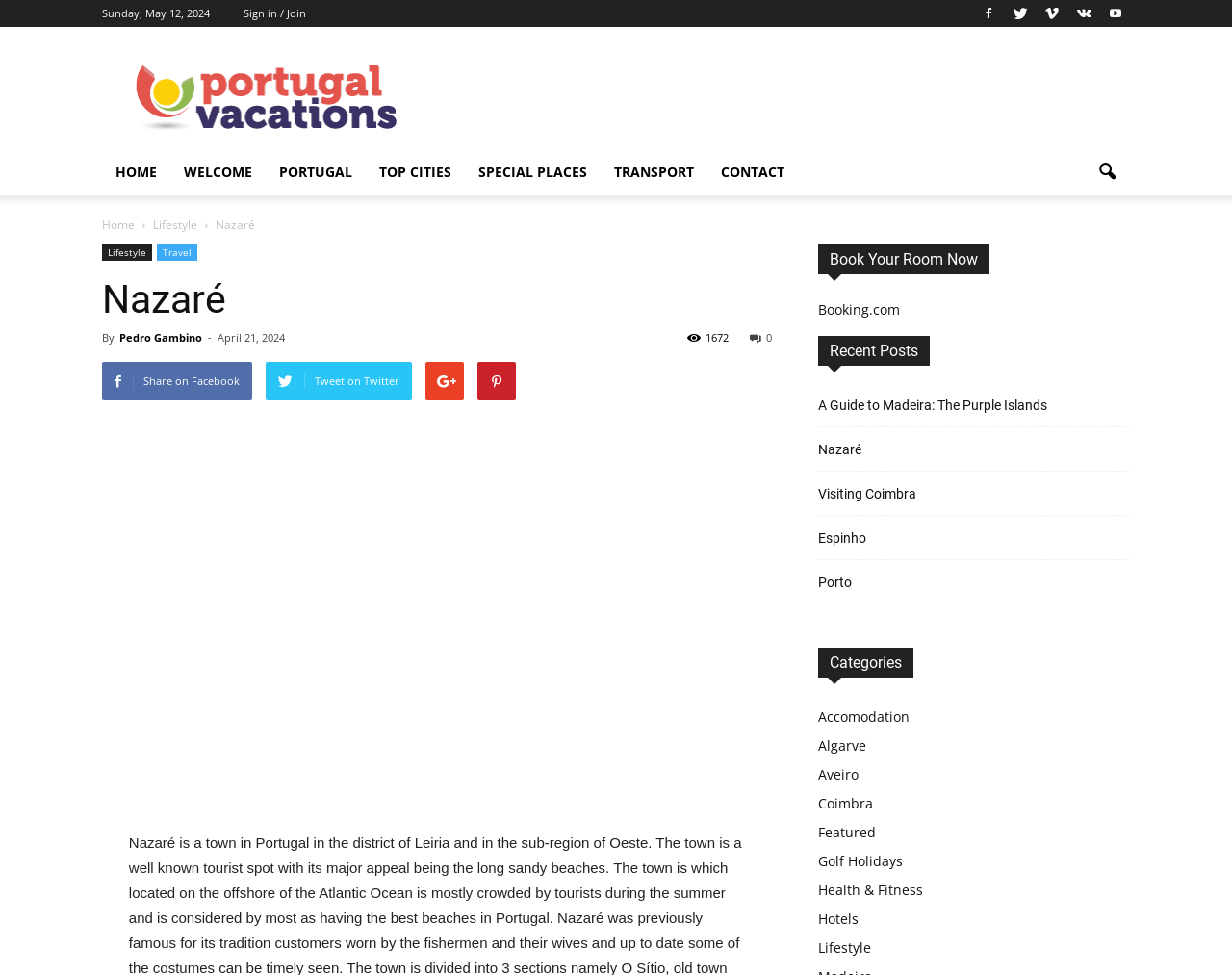Answer briefly with one word or phrase:
What is the purpose of the 'Book Your Room Now' section?

To book a hotel room